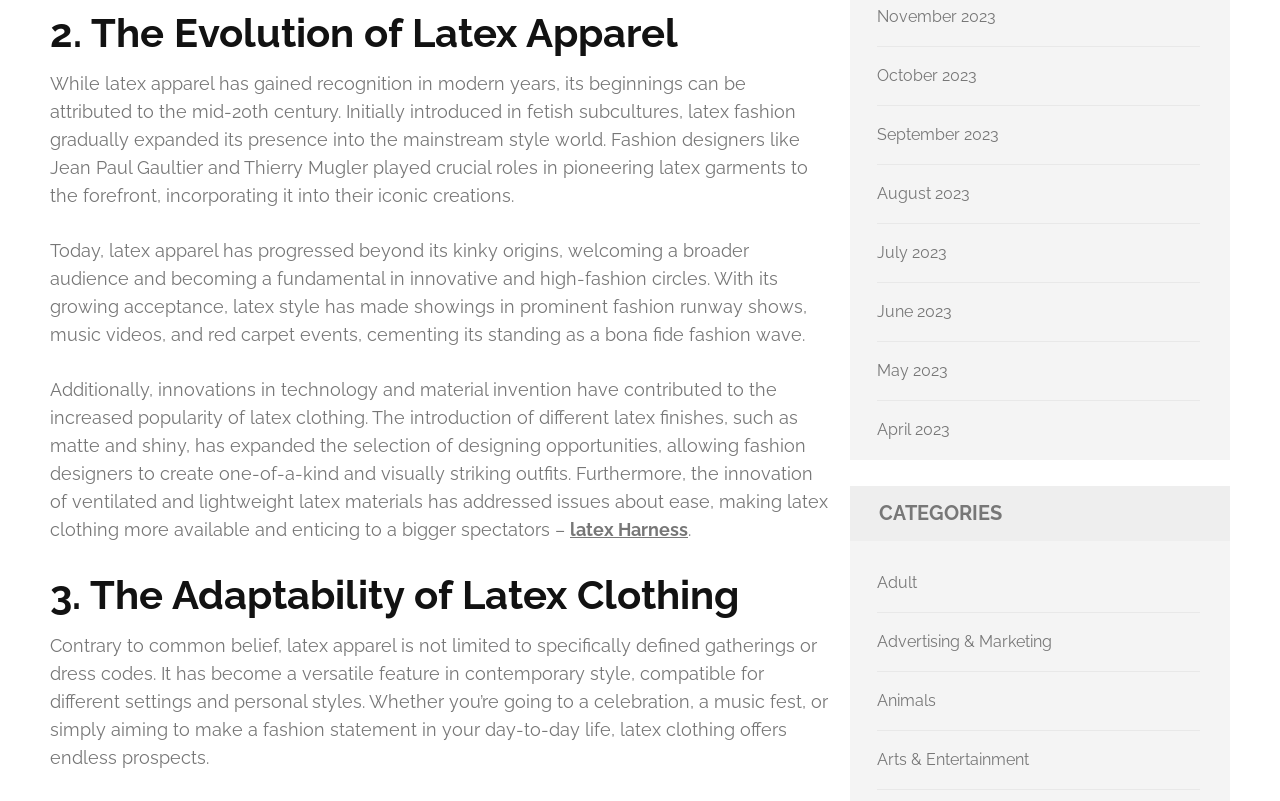Using floating point numbers between 0 and 1, provide the bounding box coordinates in the format (top-left x, top-left y, bottom-right x, bottom-right y). Locate the UI element described here: June 2023

[0.685, 0.378, 0.744, 0.401]